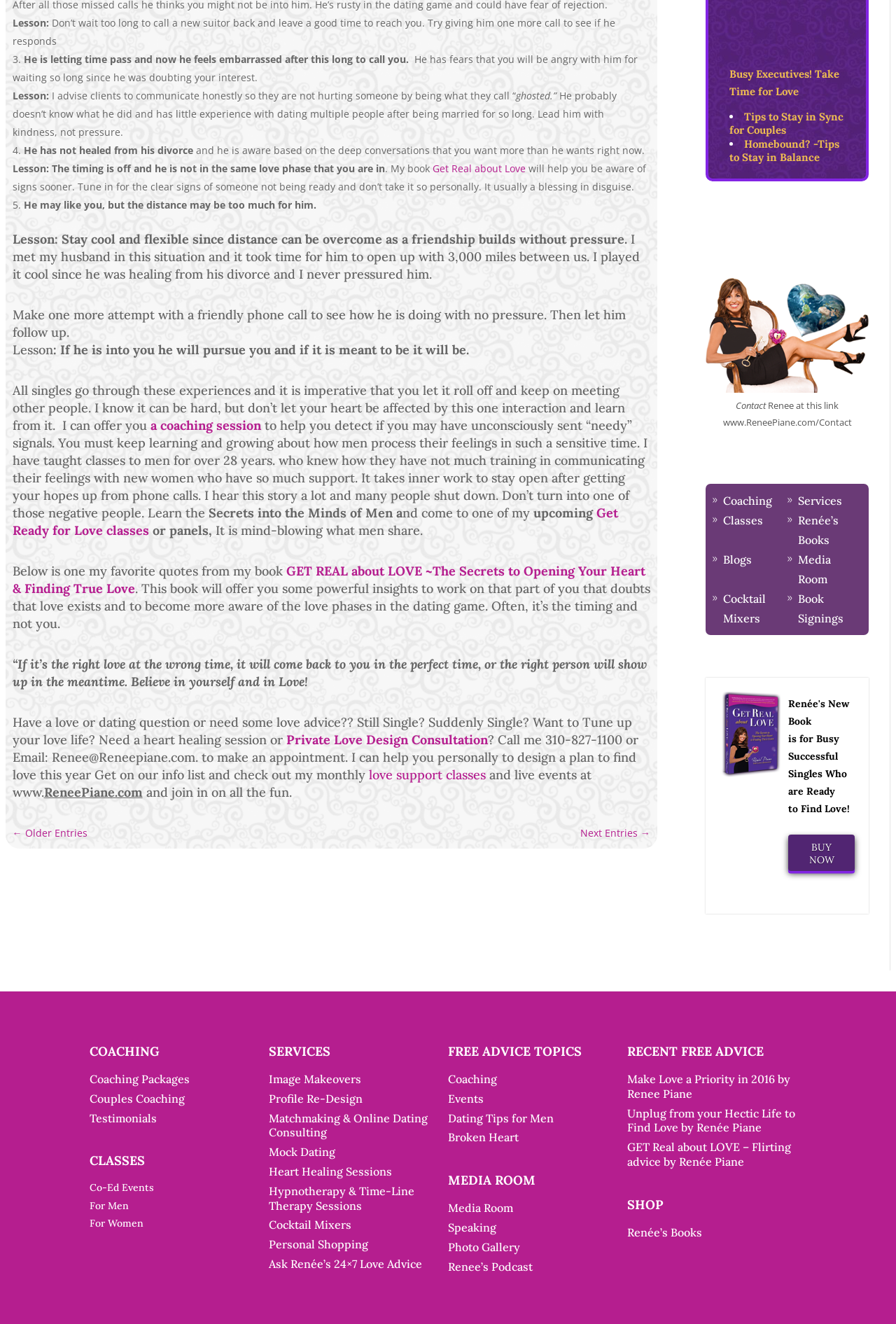Show the bounding box coordinates of the region that should be clicked to follow the instruction: "Get a private love design consultation."

[0.319, 0.553, 0.544, 0.565]